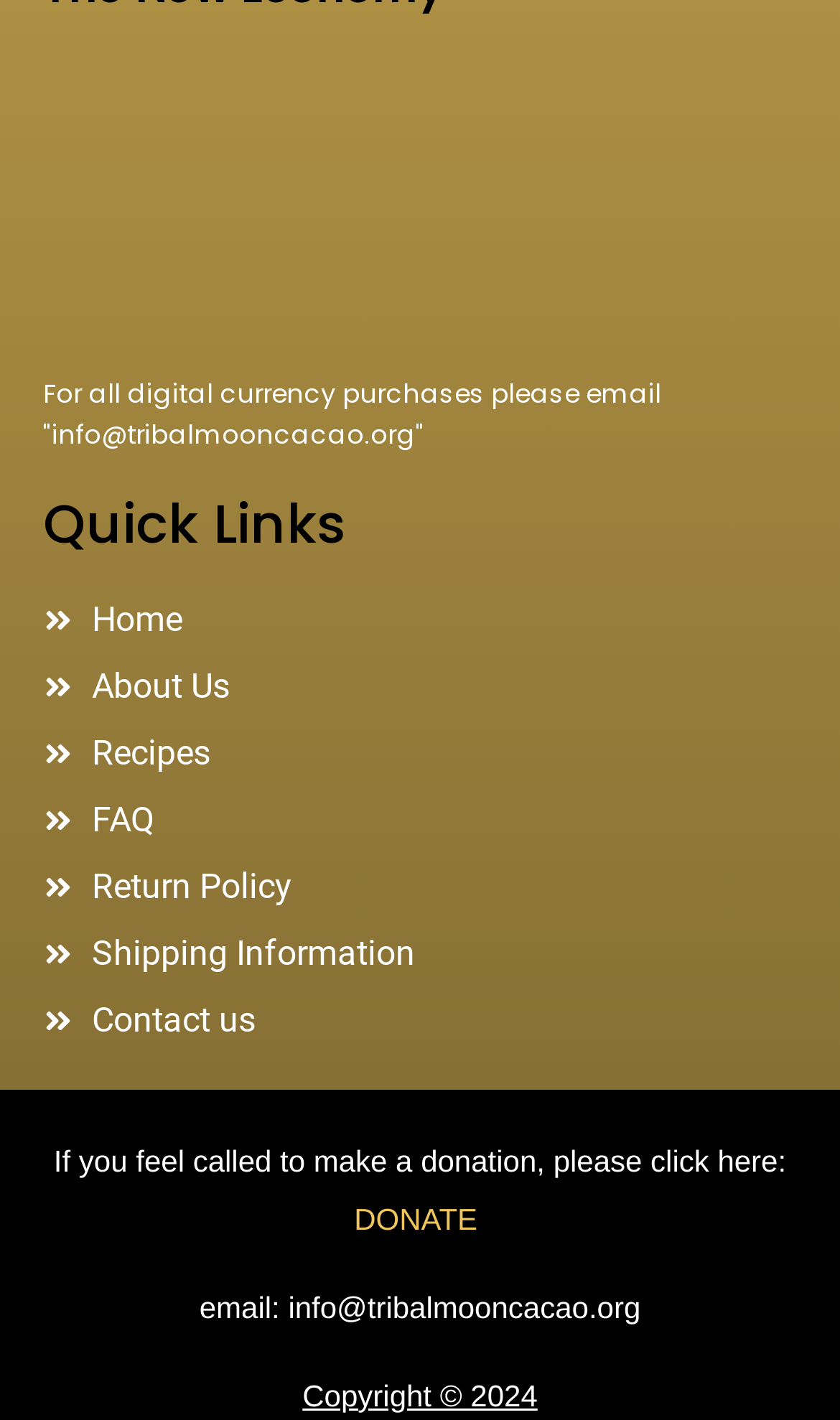Based on what you see in the screenshot, provide a thorough answer to this question: What is the text above the 'DONATE' link?

I found the text by looking at the static text element located above the 'DONATE' link, which says 'If you feel called to make a donation, please click here:'